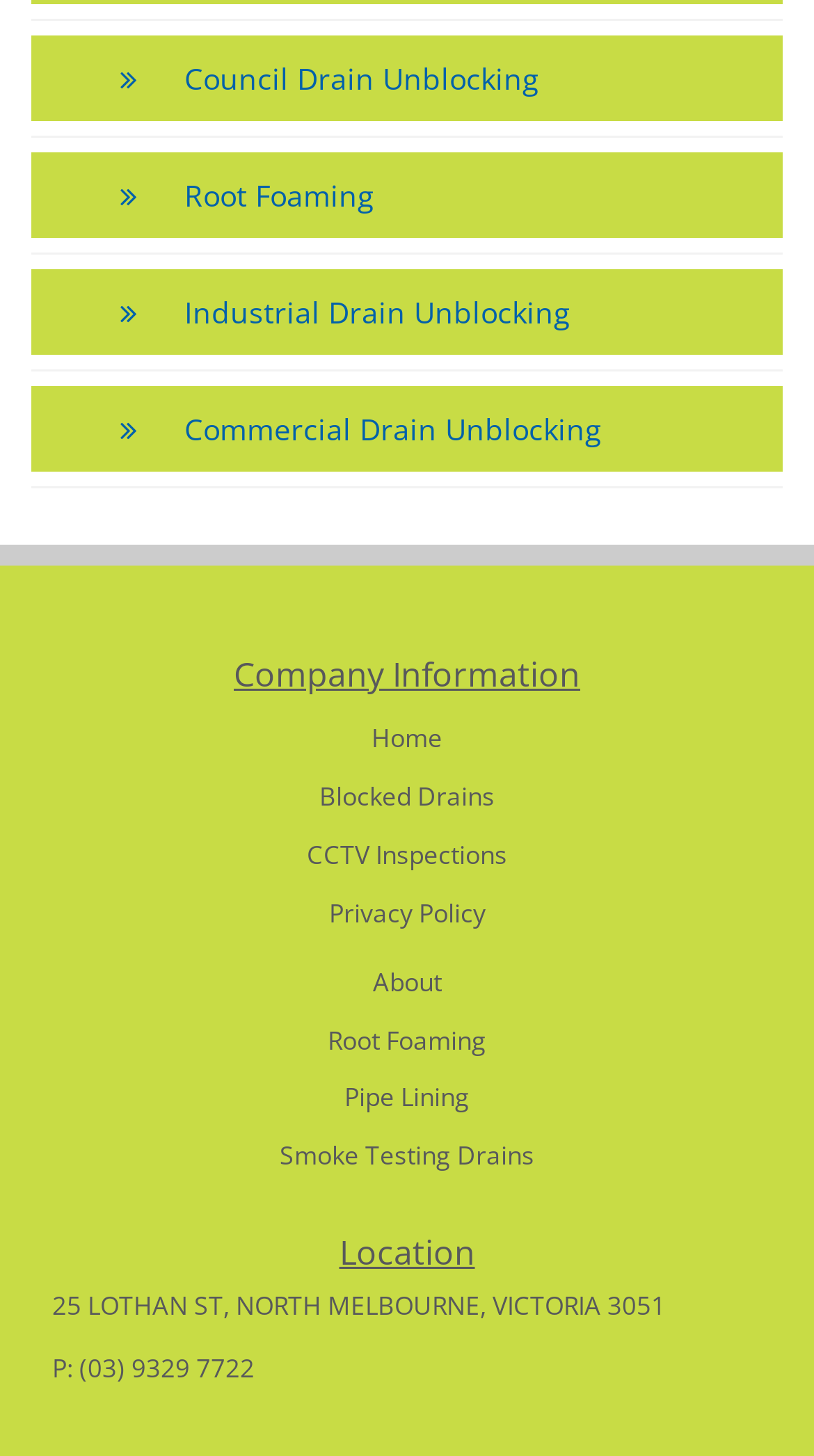Find the bounding box coordinates for the area you need to click to carry out the instruction: "Click on Home". The coordinates should be four float numbers between 0 and 1, indicated as [left, top, right, bottom].

[0.064, 0.488, 0.936, 0.528]